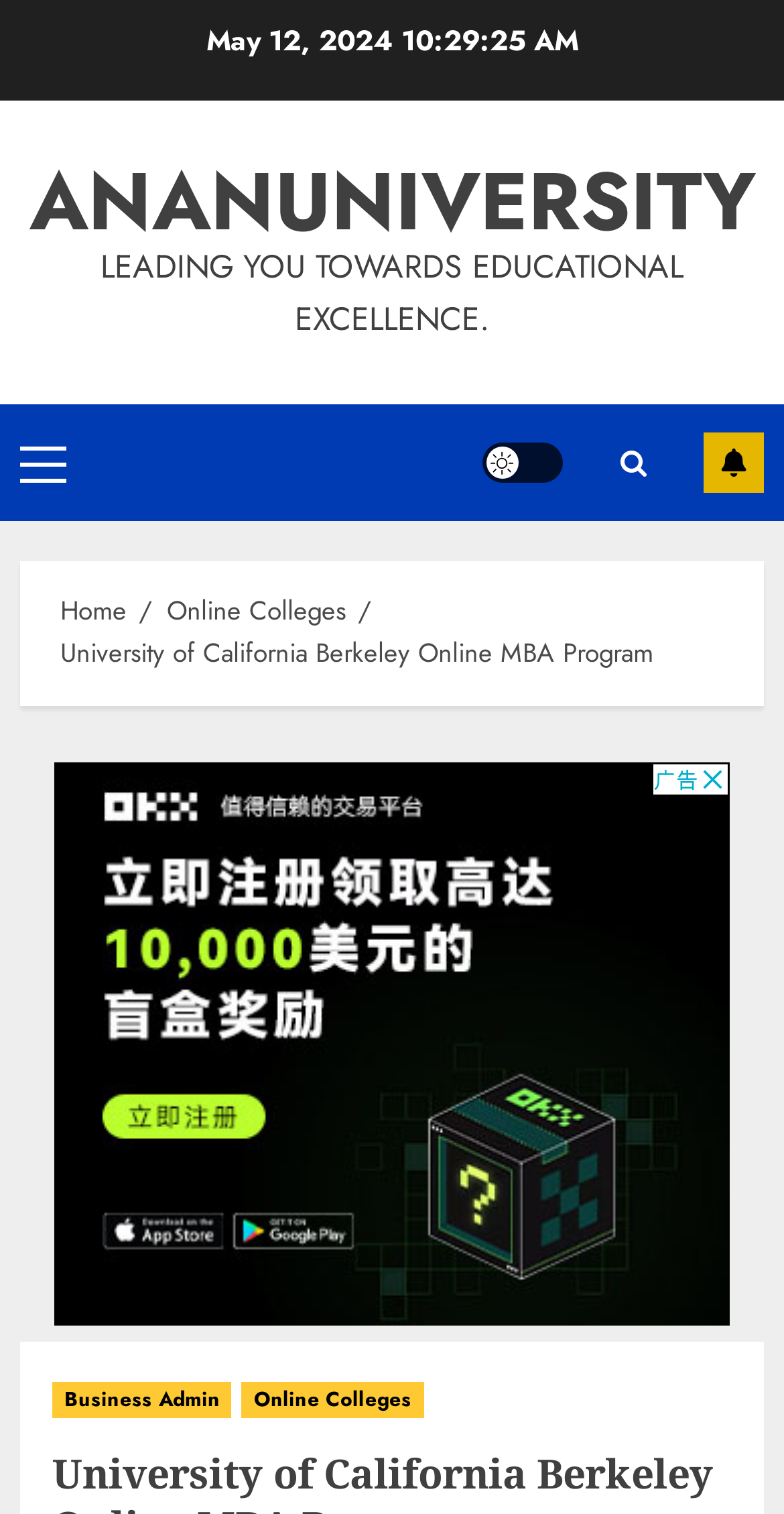Specify the bounding box coordinates of the element's region that should be clicked to achieve the following instruction: "Subscribe to the newsletter". The bounding box coordinates consist of four float numbers between 0 and 1, in the format [left, top, right, bottom].

[0.897, 0.286, 0.974, 0.326]